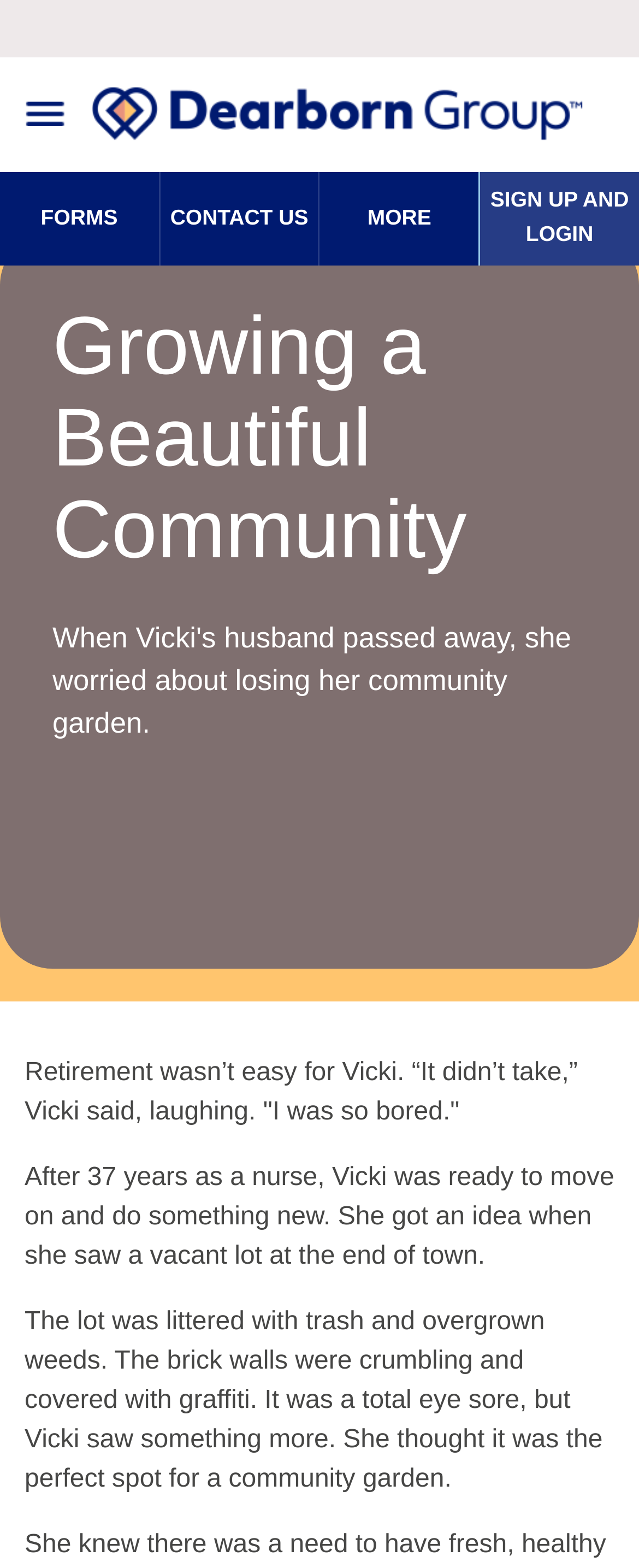What is the text on the top-left corner of the webpage?
Refer to the image and answer the question using a single word or phrase.

Mobile Menu Icon